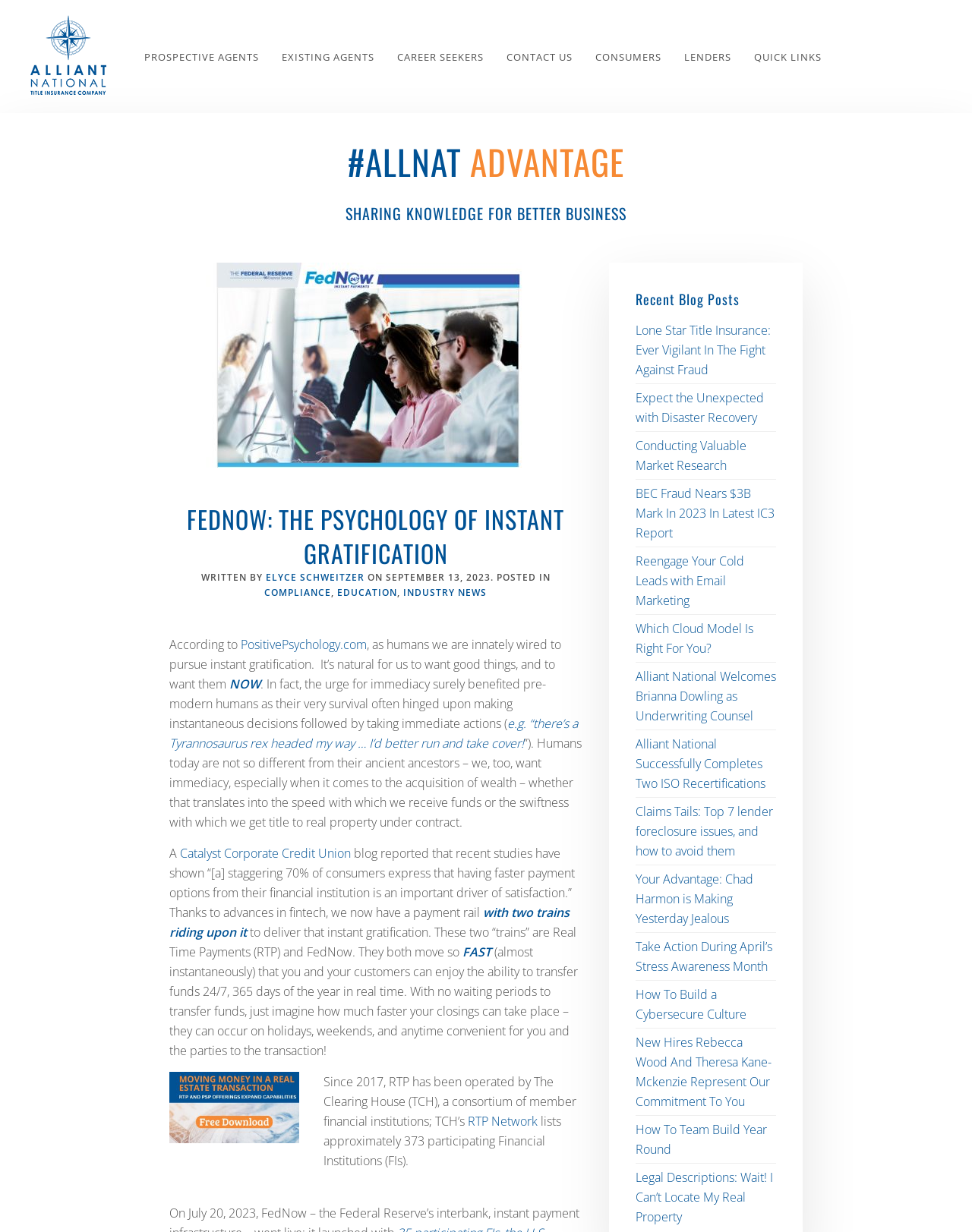Provide your answer in one word or a succinct phrase for the question: 
How many financial institutions participate in the RTP Network?

373